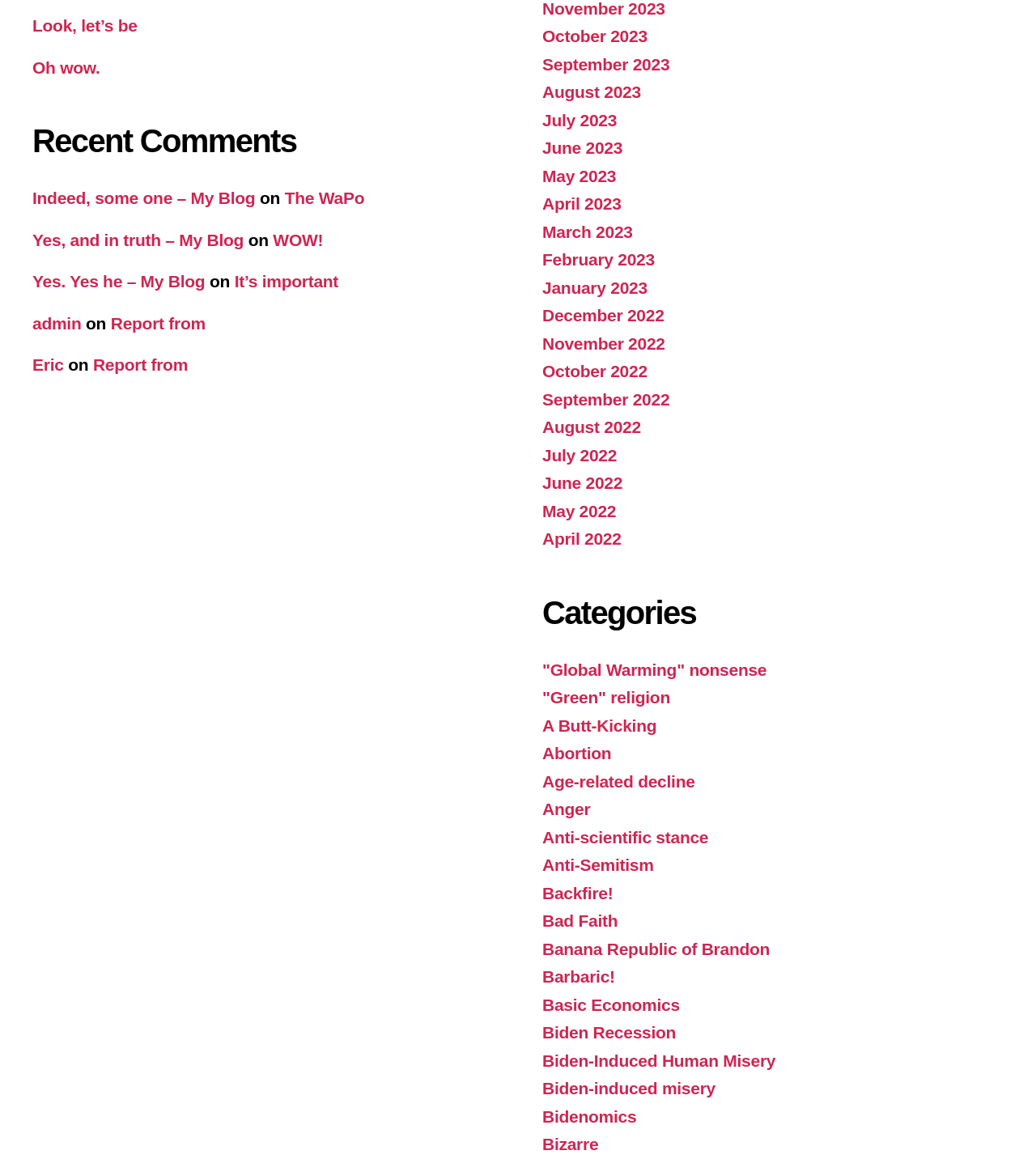Locate the bounding box coordinates of the clickable region to complete the following instruction: "Explore 'Biden Recession'."

[0.523, 0.883, 0.652, 0.899]